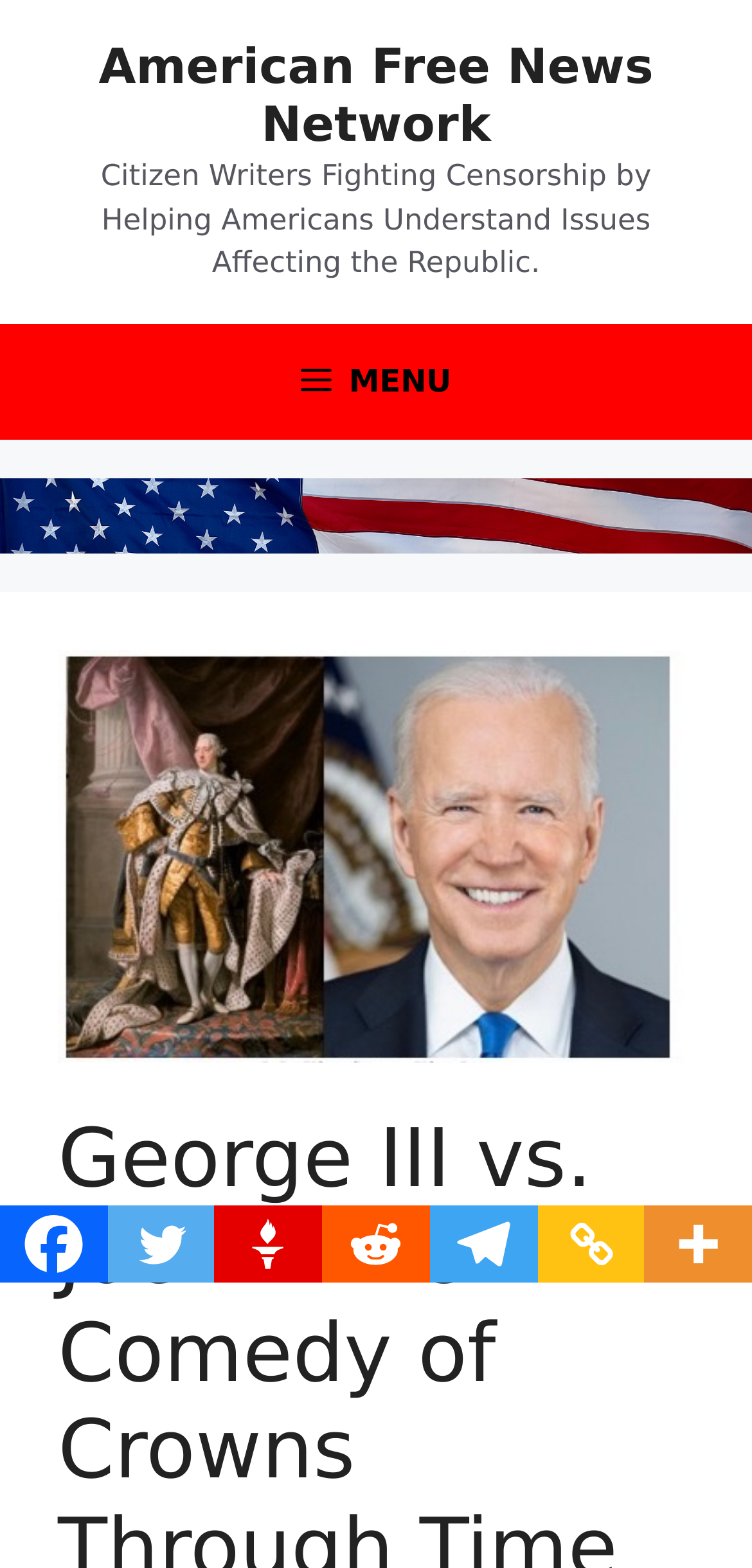Provide a thorough description of the webpage you see.

The webpage is about the comedy of crowns through time, specifically comparing King George III and Joe Biden. At the top of the page, there is a banner with the site's name, "American Free News Network", and a brief description of the site's purpose, "Citizen Writers Fighting Censorship by Helping Americans Understand Issues Affecting the Republic." 

Below the banner, there is a primary navigation menu with a "MENU" button on the left side. When expanded, the menu displays several social media links, including Facebook, Twitter, Gettr, Reddit, Telegram, and Copy Link, each accompanied by an icon. 

To the right of the "MENU" button, there is a prominent image featuring King George III and King Biden, taking up a significant portion of the page. The image is positioned above the social media links.